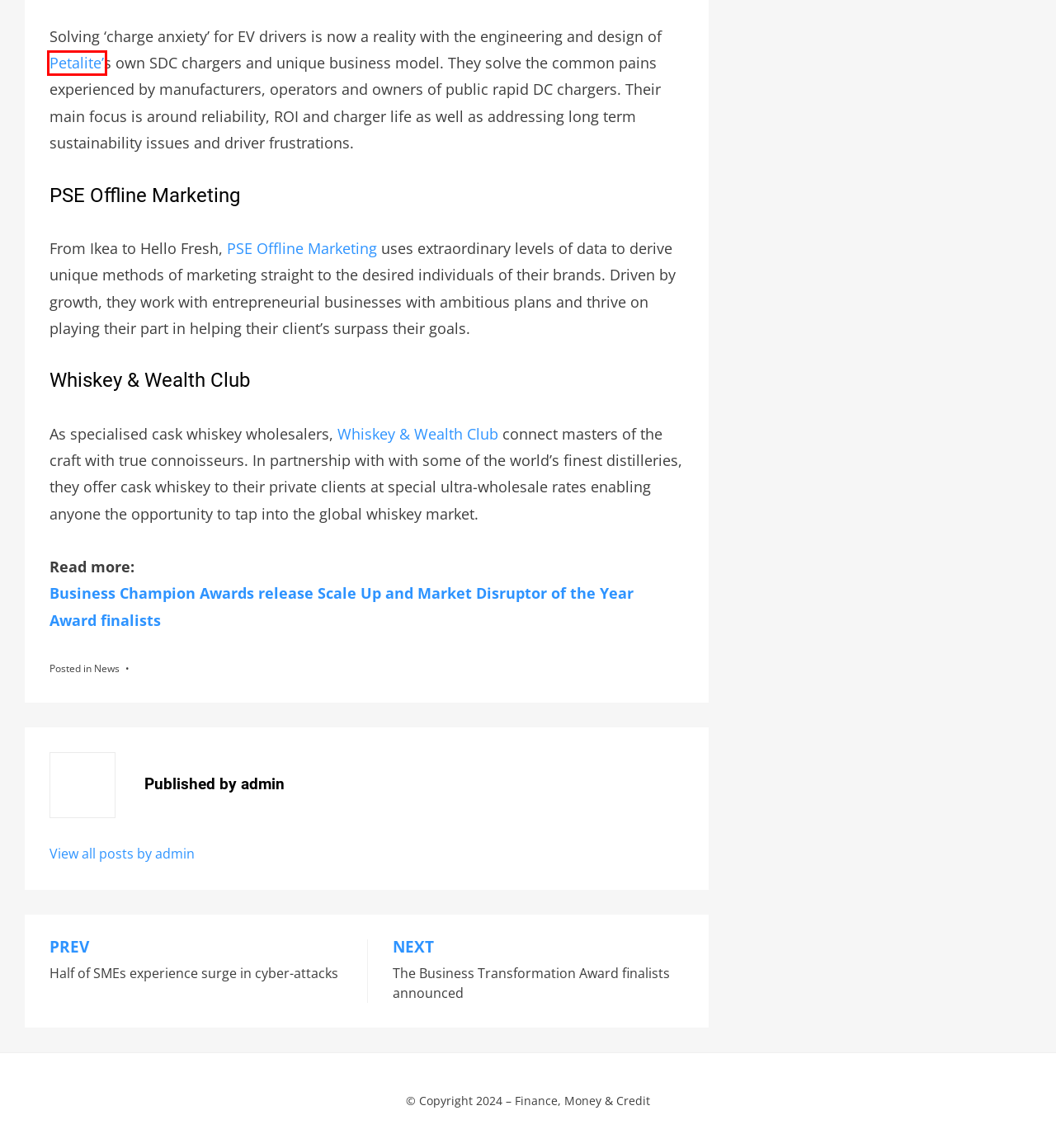You are looking at a webpage screenshot with a red bounding box around an element. Pick the description that best matches the new webpage after interacting with the element in the red bounding box. The possible descriptions are:
A. Half of SMEs experience surge in cyber-attacks - Finance, Money & Credit
B. Petalite – Electric vehicle charging solutions
C. The Business Transformation Award finalists announced - Finance, Money & Credit
D. Leading Whiskey Investment Company – Whiskey & Wealth Club
E. Business Champion Awards release finalists
F. News Archives - Finance, Money & Credit
G. Best Blog Themes - WordPress Blog Themes and Resources
H. Home | PSE Offline Marketing

B